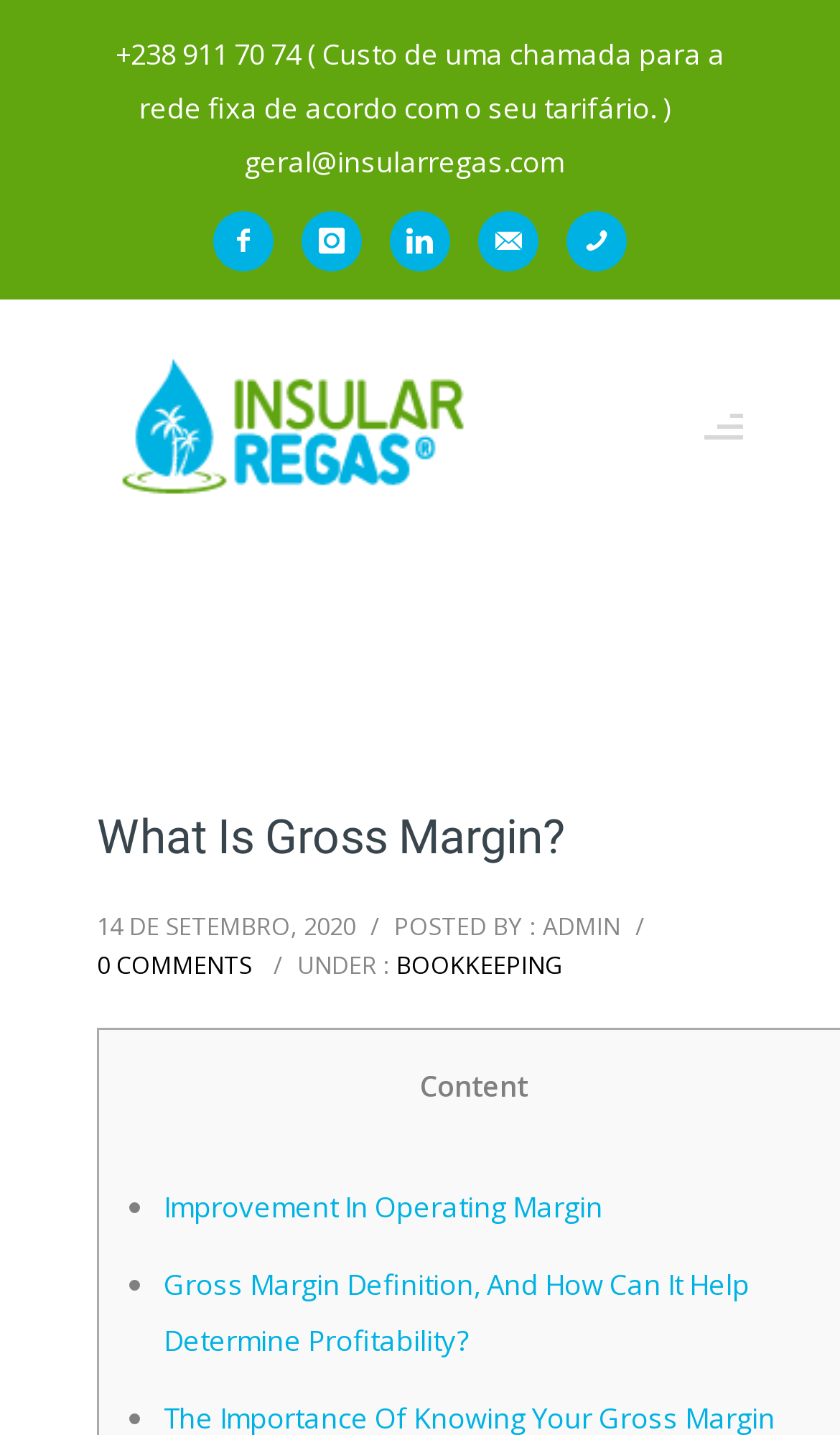Refer to the screenshot and answer the following question in detail:
What is the phone number for Insular Regas?

The phone number can be found at the top of the webpage, in the static text element that says '+238 911 70 74 (Custo de uma chamada para a rede fixa de acordo com o seu tarifário.)'.